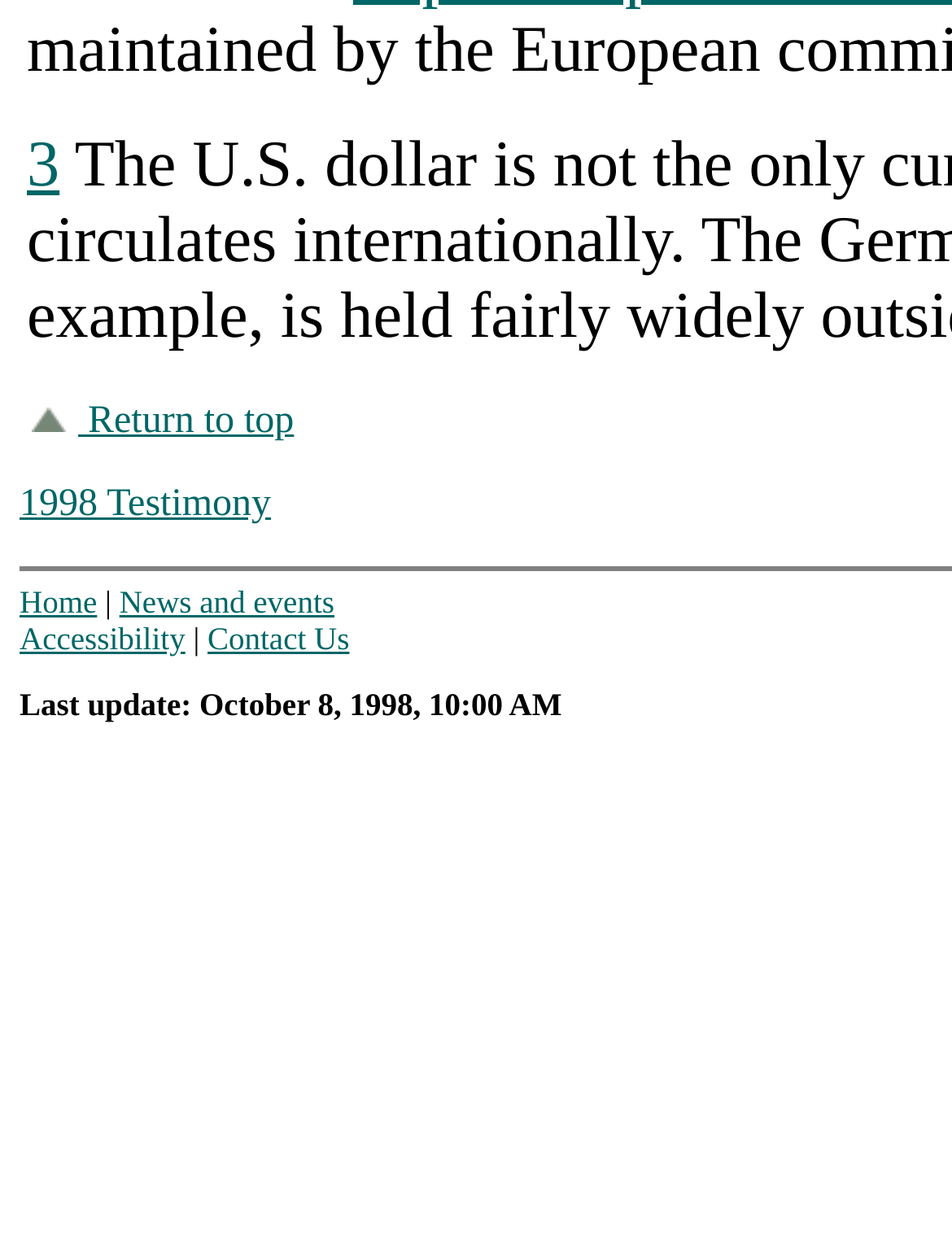Kindly provide the bounding box coordinates of the section you need to click on to fulfill the given instruction: "Explore News and events".

[0.125, 0.472, 0.351, 0.502]